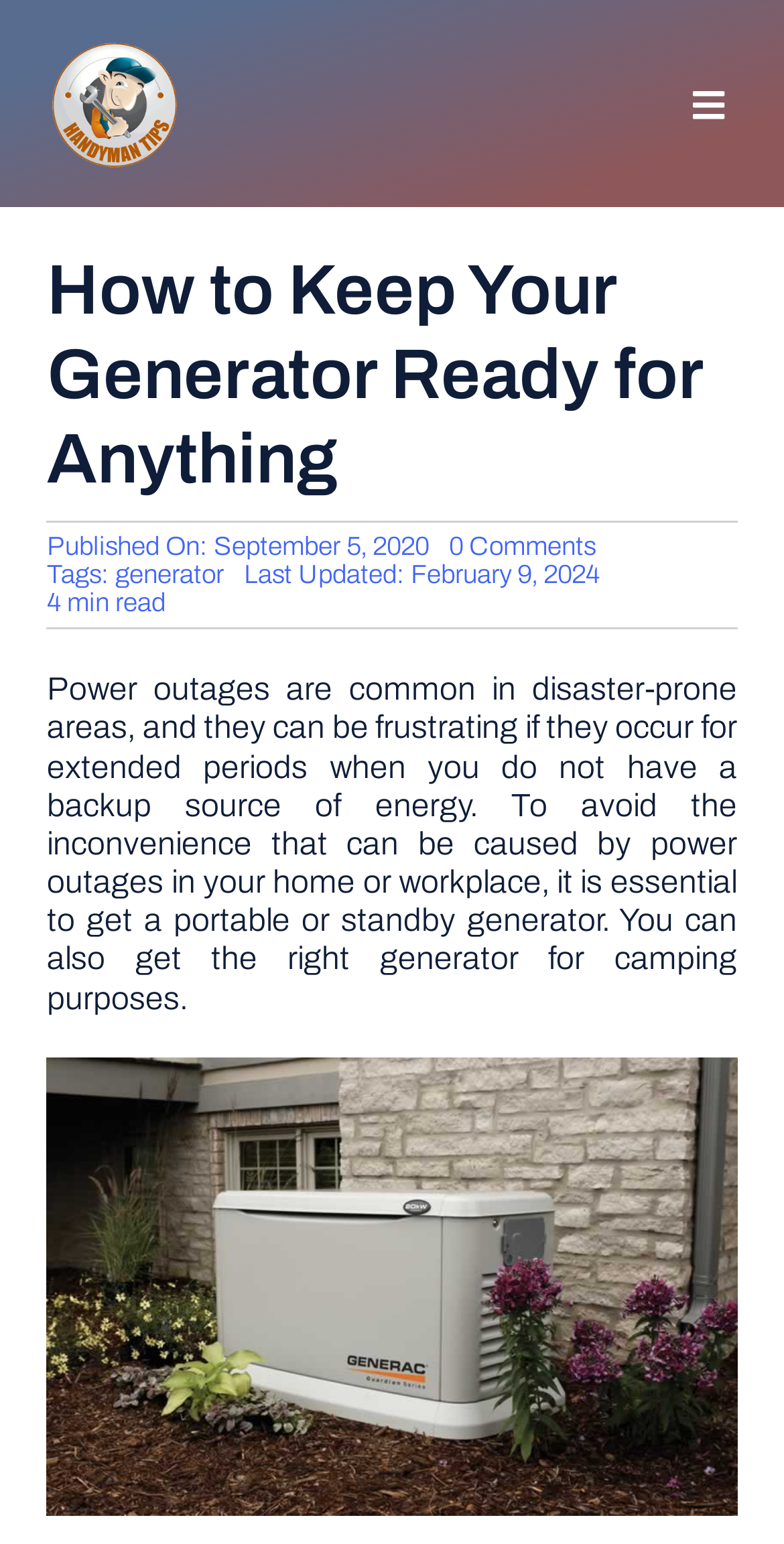Using the format (top-left x, top-left y, bottom-right x, bottom-right y), and given the element description, identify the bounding box coordinates within the screenshot: Toggle Navigation

[0.856, 0.04, 0.953, 0.094]